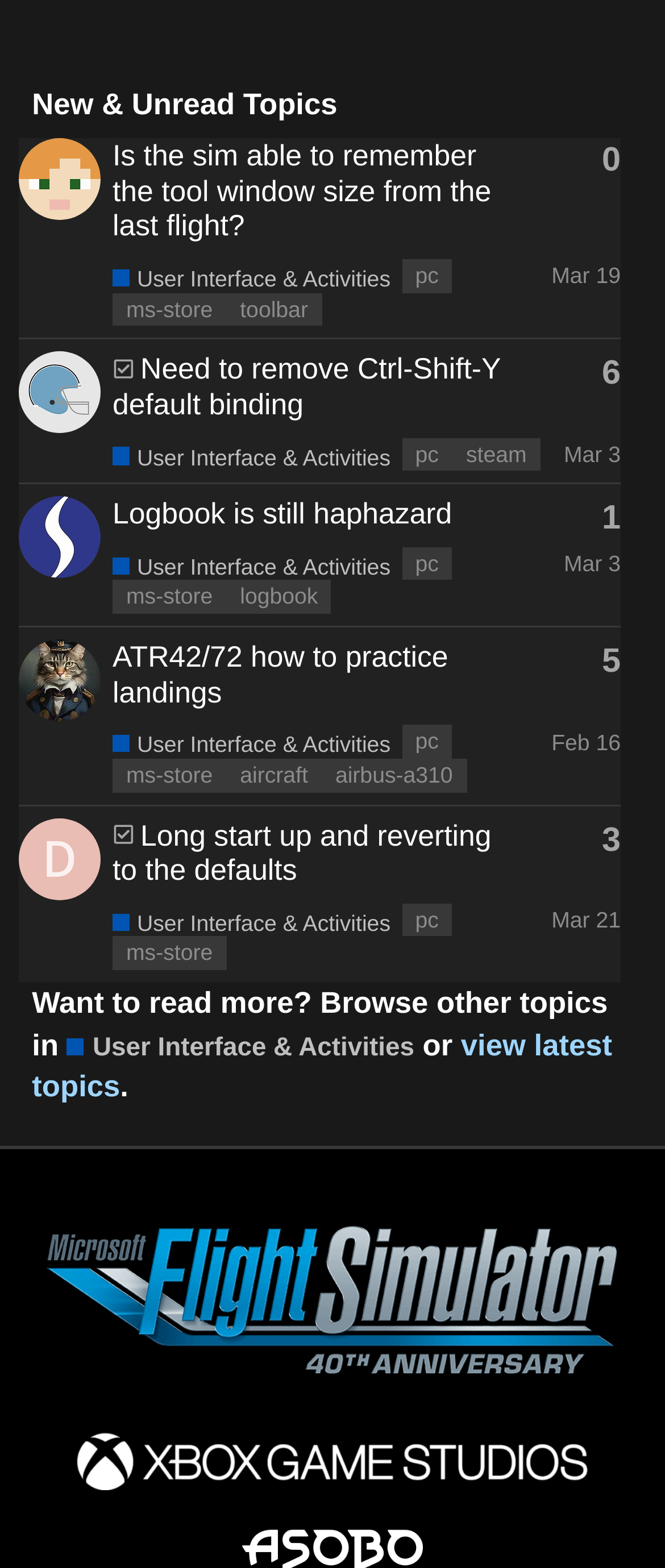Locate the bounding box coordinates of the segment that needs to be clicked to meet this instruction: "View Asroflier's profile".

[0.028, 0.424, 0.151, 0.443]